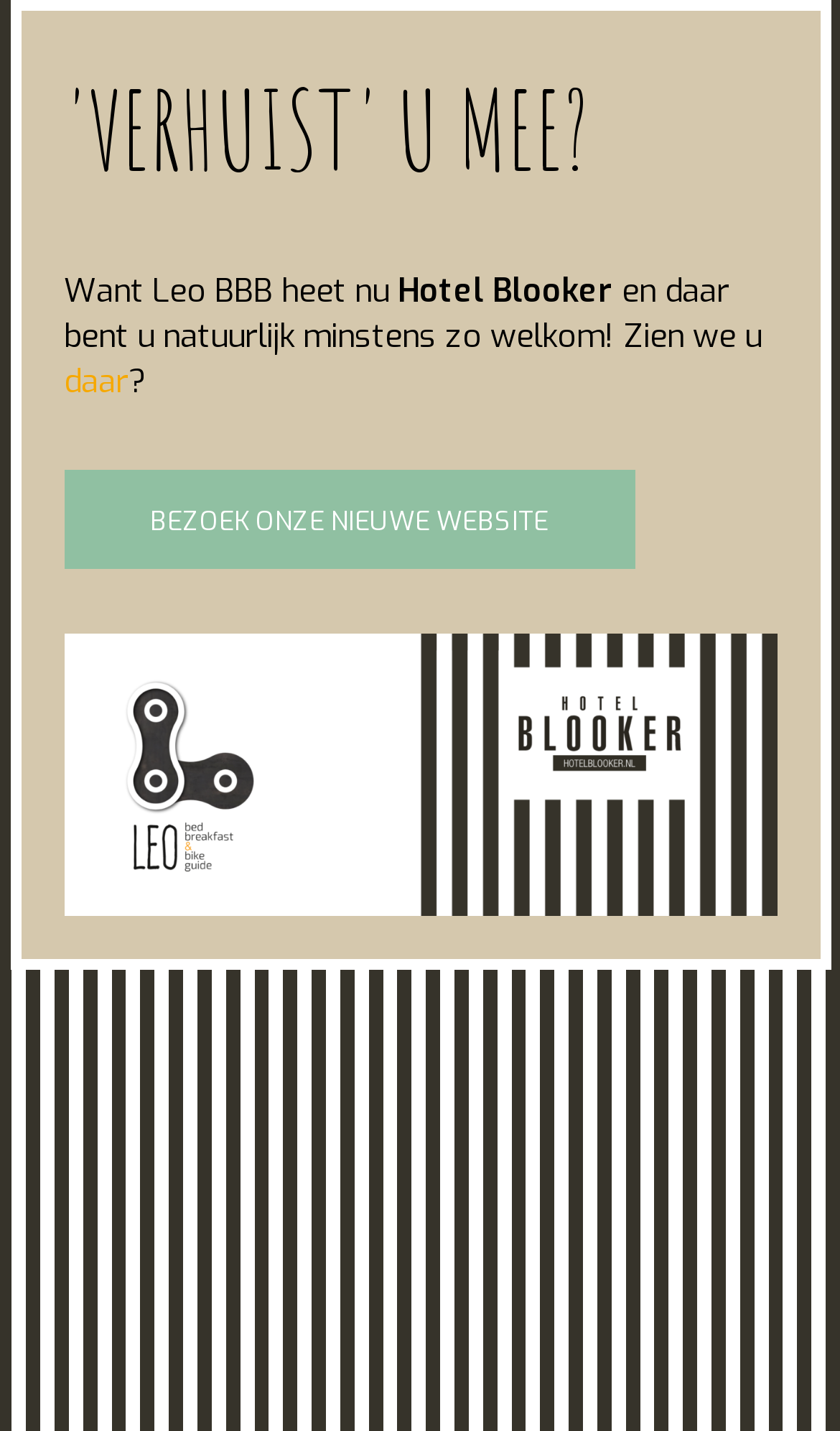Provide a single word or phrase answer to the question: 
What is the invitation message on the webpage?

Want Leo BBB heet nu